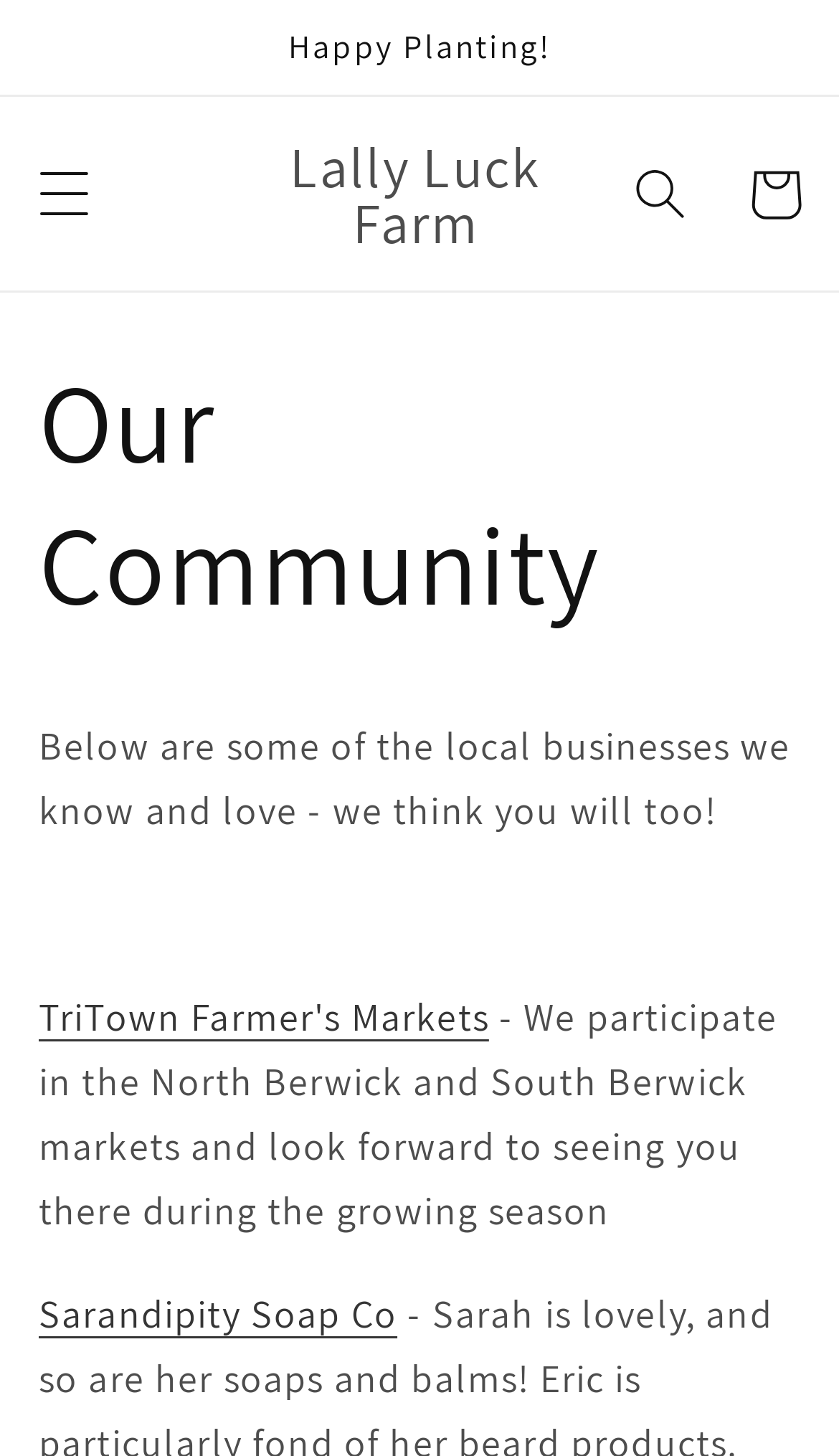Find the bounding box coordinates for the HTML element described in this sentence: "SiteTopics". Provide the coordinates as four float numbers between 0 and 1, in the format [left, top, right, bottom].

None